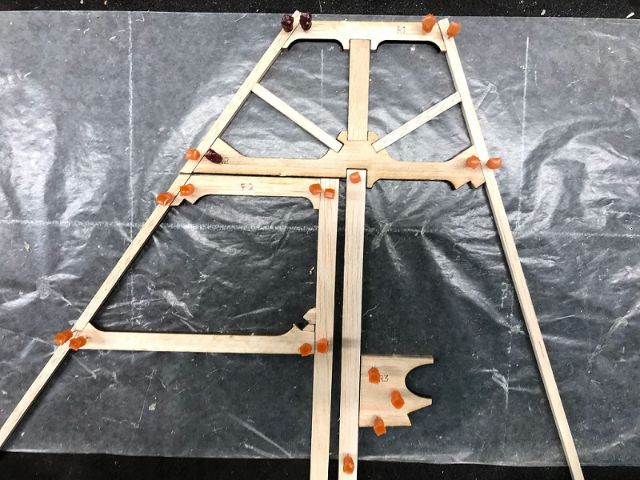Use a single word or phrase to answer the question: 
What are the colorful objects used for?

Construction aids or markers